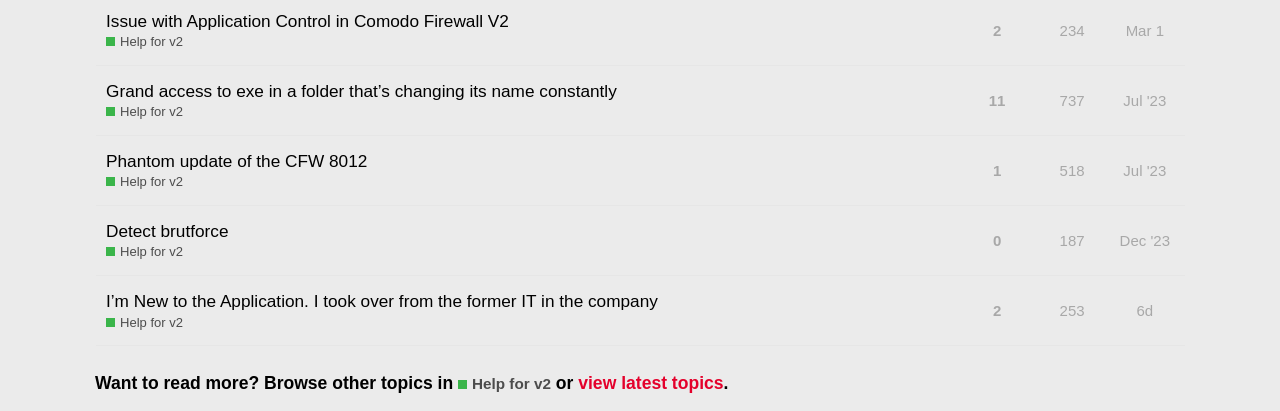Please determine the bounding box coordinates for the UI element described as: "2".

[0.772, 0.701, 0.786, 0.81]